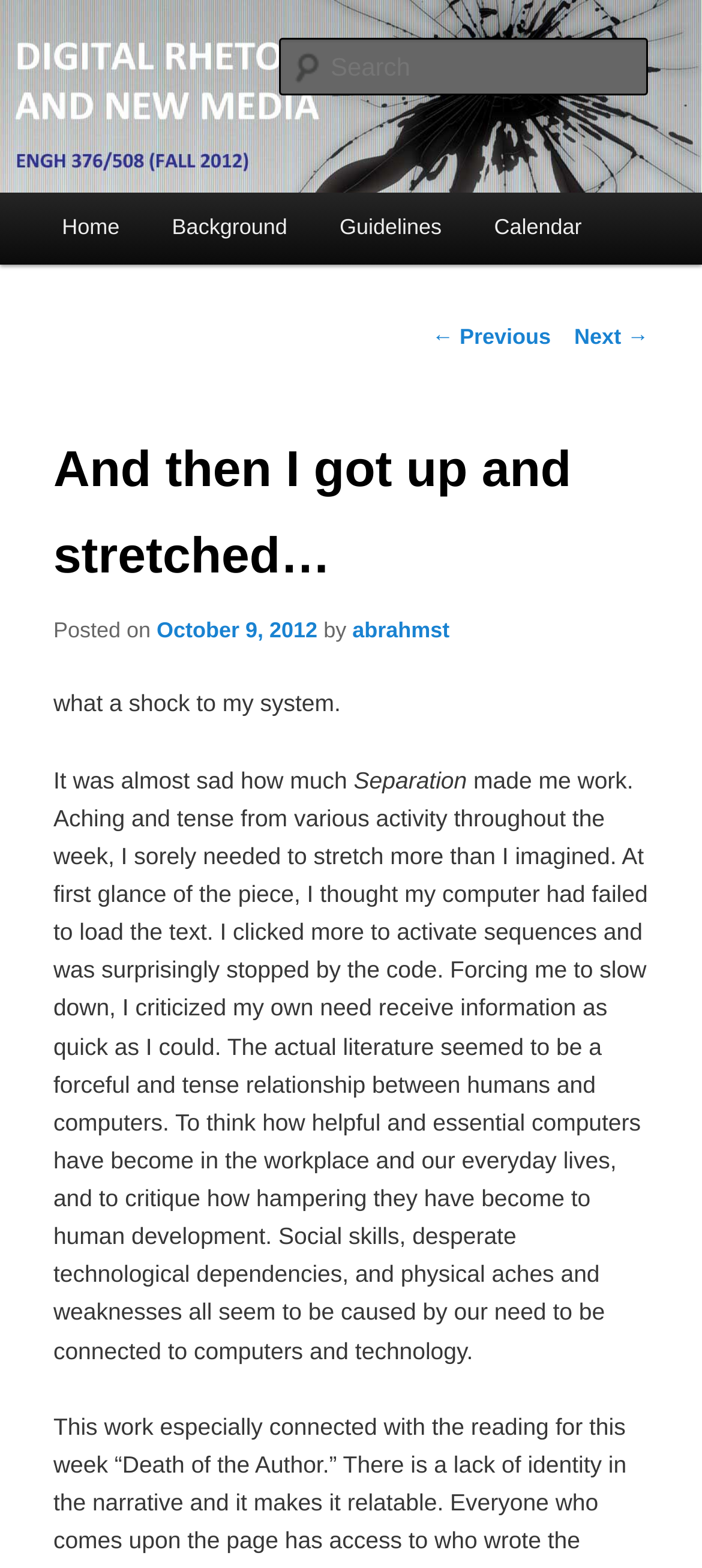Can you determine the bounding box coordinates of the area that needs to be clicked to fulfill the following instruction: "Click on the background information"?

[0.208, 0.123, 0.446, 0.169]